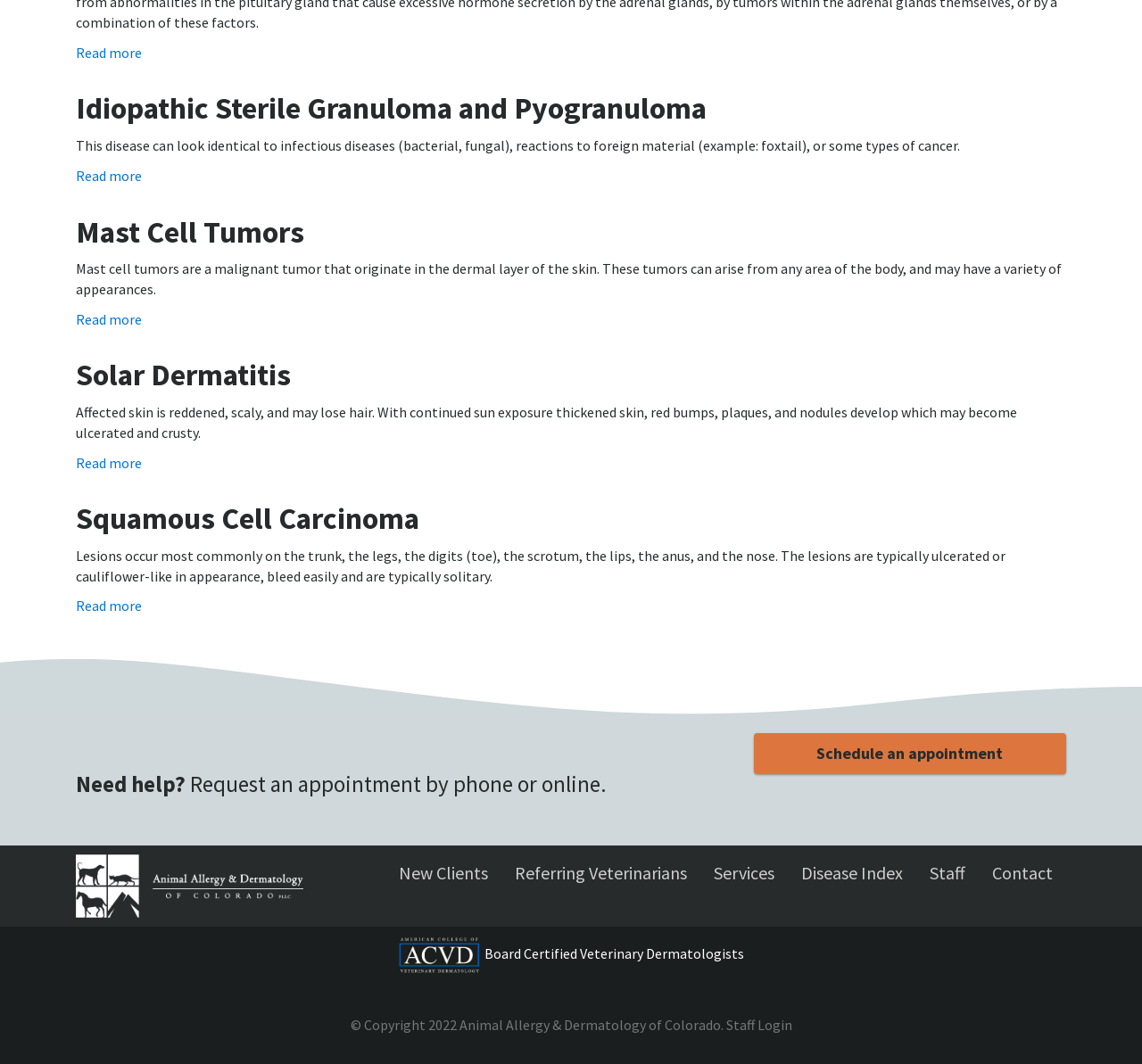Please provide the bounding box coordinates in the format (top-left x, top-left y, bottom-right x, bottom-right y). Remember, all values are floating point numbers between 0 and 1. What is the bounding box coordinate of the region described as: Staff

[0.802, 0.803, 0.857, 0.838]